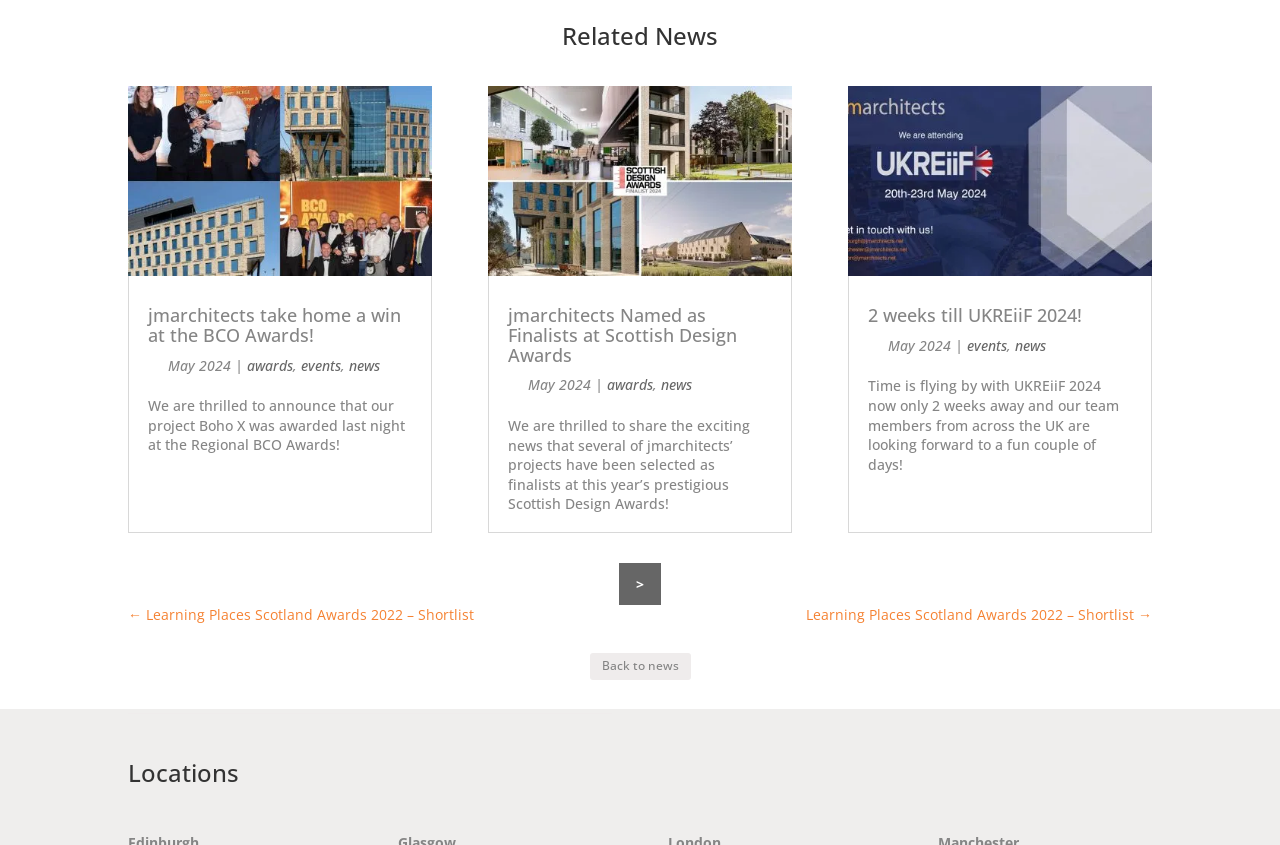Please give the bounding box coordinates of the area that should be clicked to fulfill the following instruction: "read about awards". The coordinates should be in the format of four float numbers from 0 to 1, i.e., [left, top, right, bottom].

[0.193, 0.421, 0.229, 0.443]